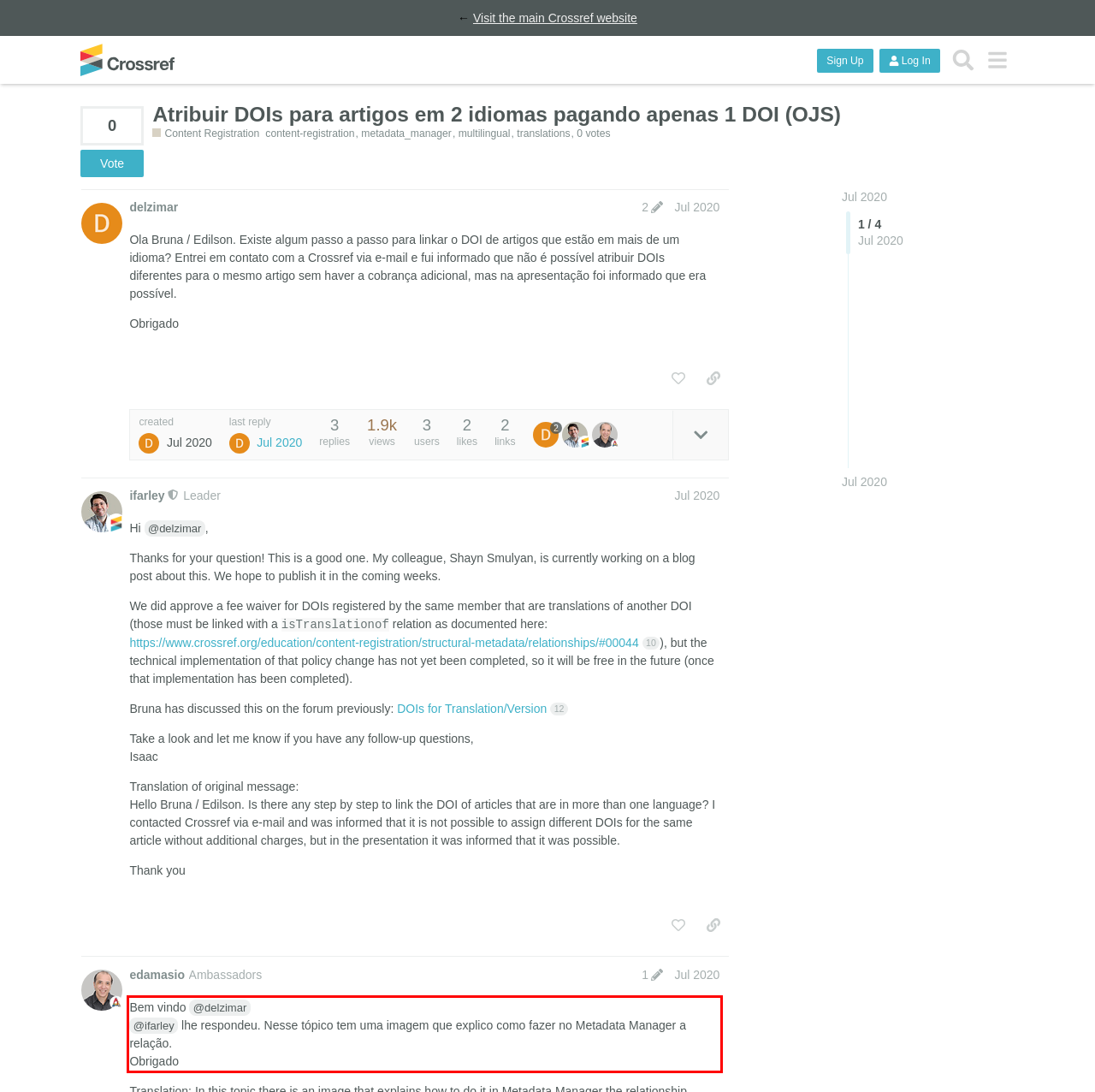Please look at the screenshot provided and find the red bounding box. Extract the text content contained within this bounding box.

Bem vindo @delzimar @ifarley lhe respondeu. Nesse tópico tem uma imagem que explico como fazer no Metadata Manager a relação. Obrigado